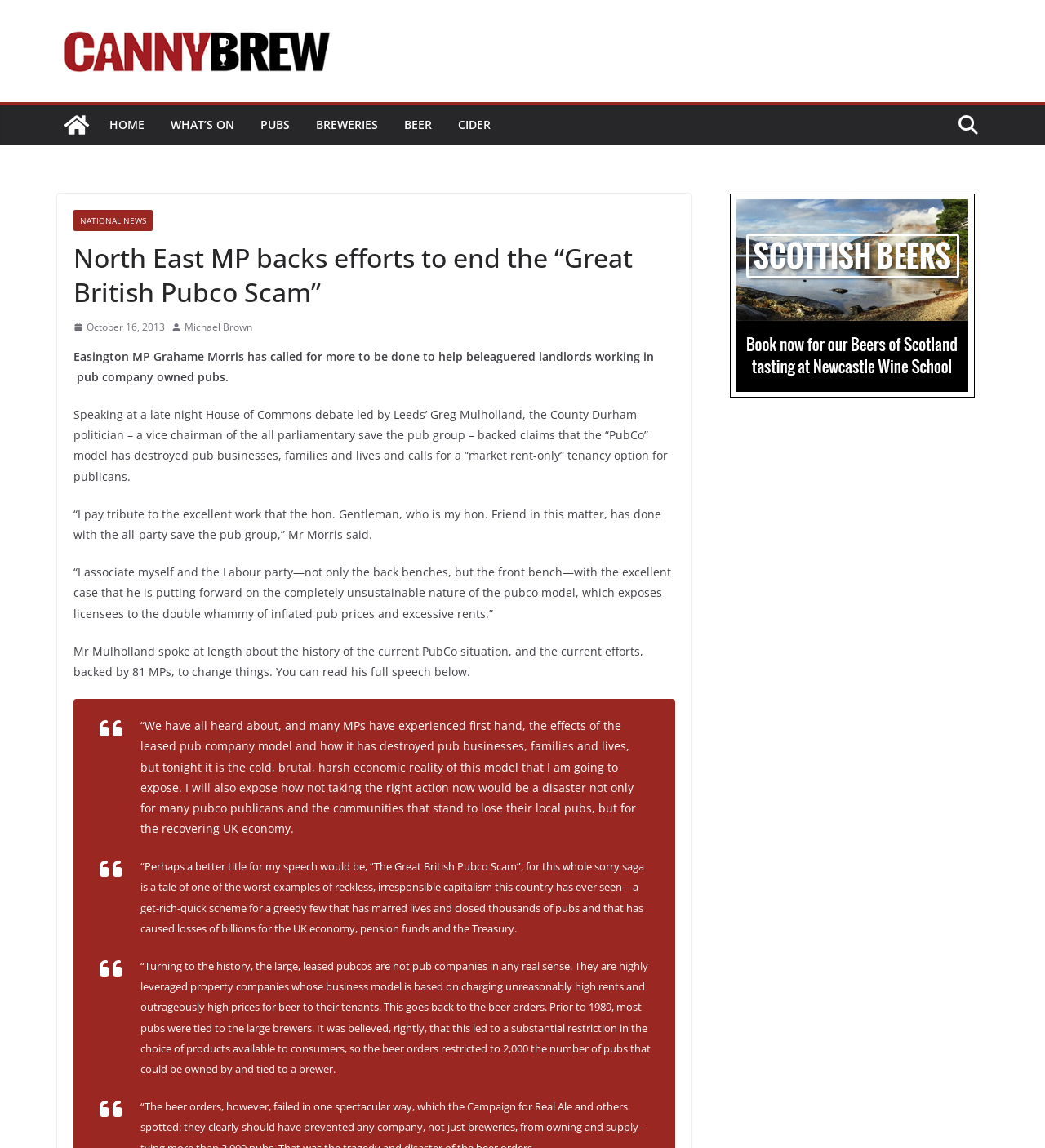How many MPs back the efforts to change the PubCo situation?
Answer the question with a single word or phrase by looking at the picture.

81